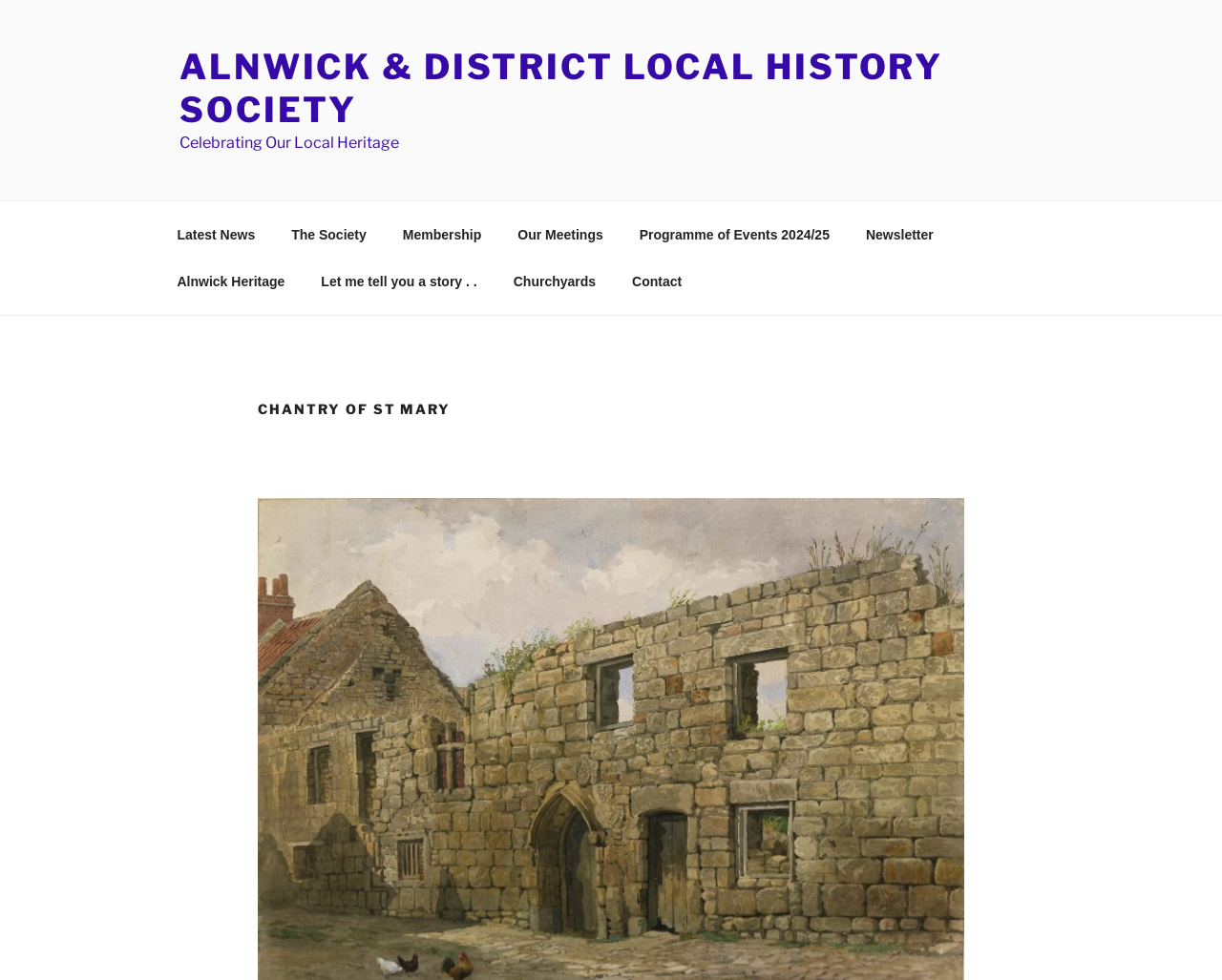Identify the bounding box coordinates of the clickable region required to complete the instruction: "visit the Alnwick & District Local History Society page". The coordinates should be given as four float numbers within the range of 0 and 1, i.e., [left, top, right, bottom].

[0.147, 0.047, 0.772, 0.133]